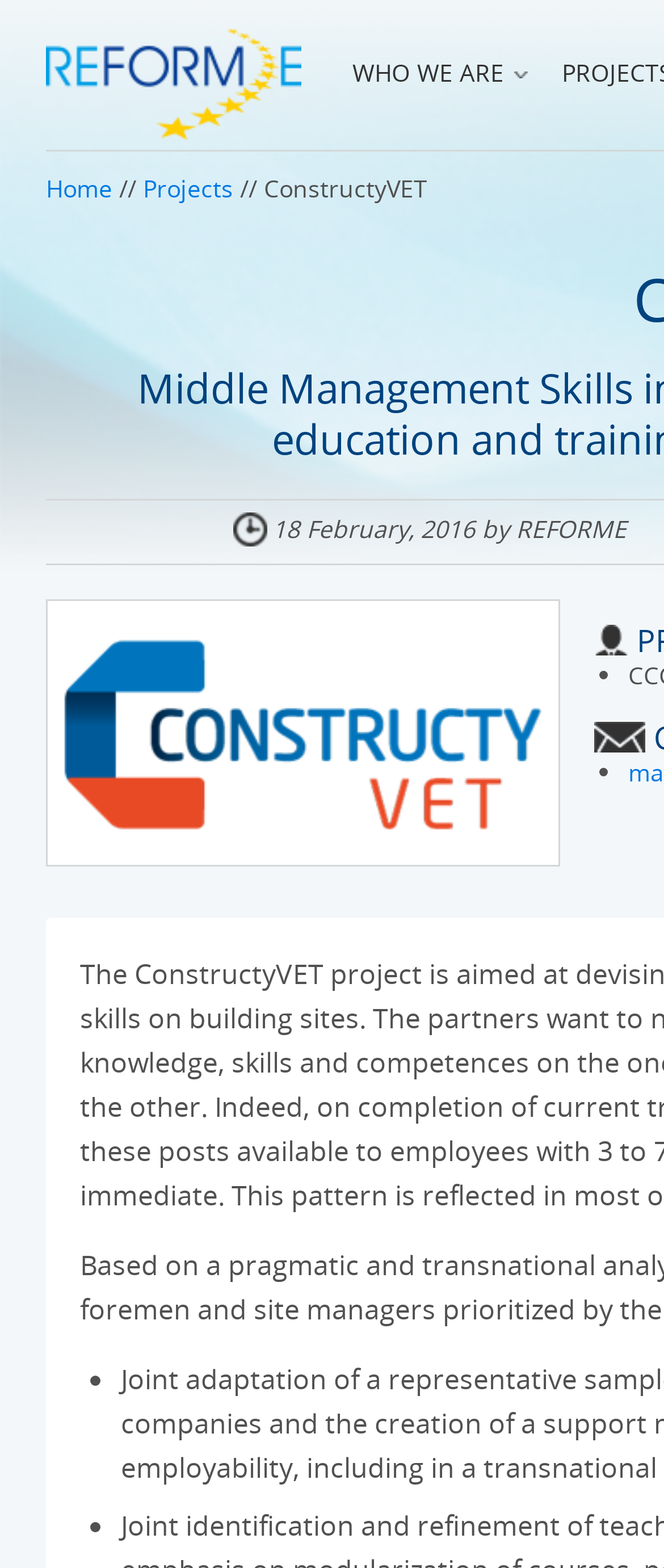Identify and provide the bounding box for the element described by: "Who we are".

[0.531, 0.036, 0.759, 0.056]